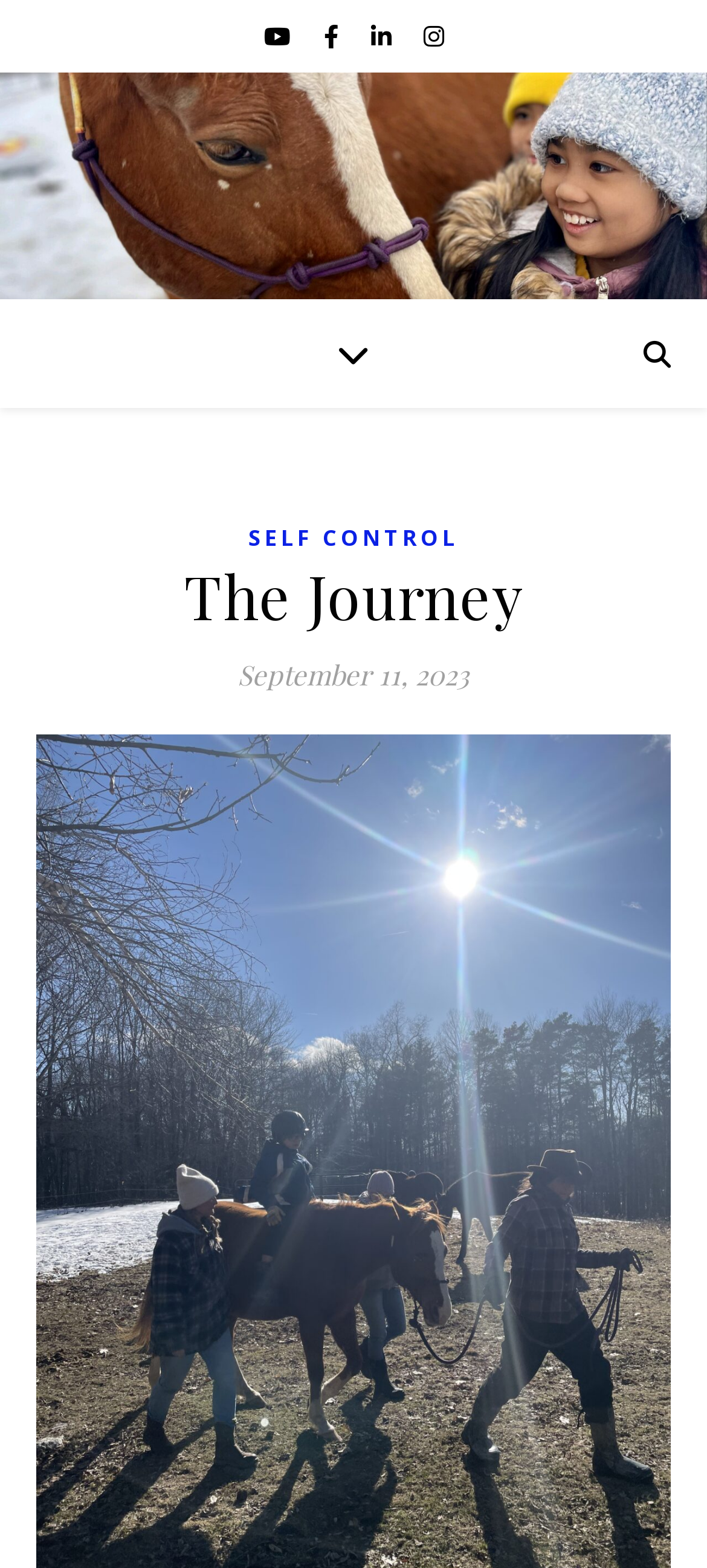Identify the bounding box coordinates for the UI element described by the following text: "Self Control". Provide the coordinates as four float numbers between 0 and 1, in the format [left, top, right, bottom].

[0.351, 0.329, 0.649, 0.358]